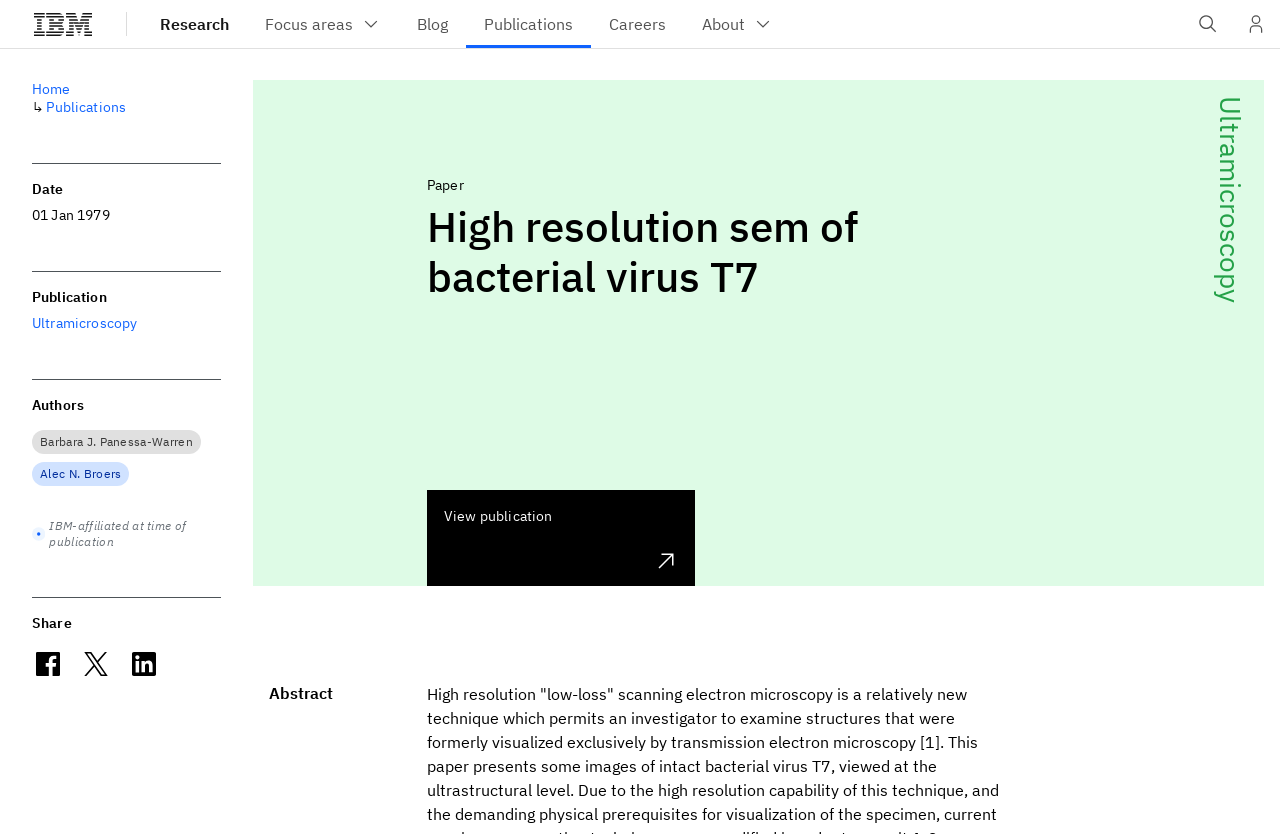What is the title of the publication?
Use the image to give a comprehensive and detailed response to the question.

The heading on the webpage indicates that the title of the publication is 'High resolution sem of bacterial virus T7'.